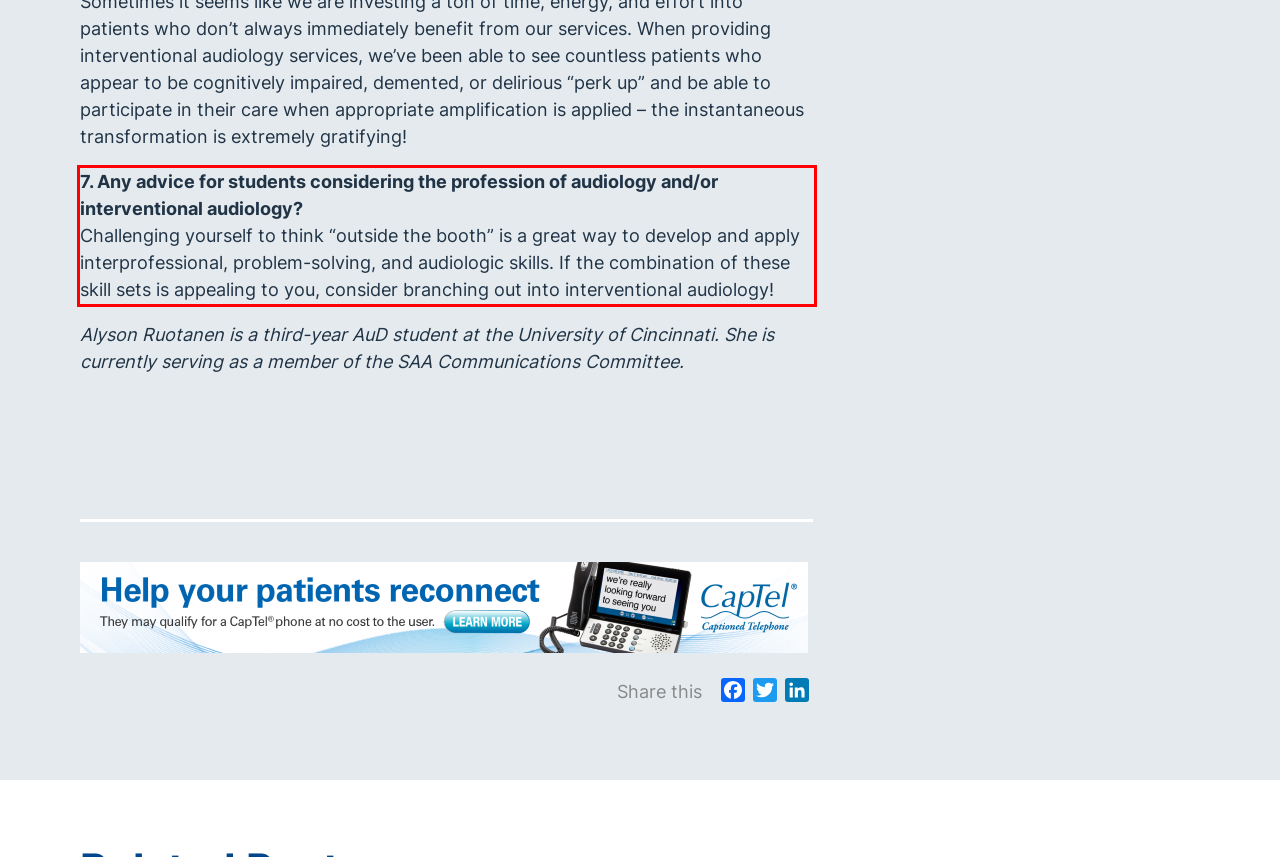View the screenshot of the webpage and identify the UI element surrounded by a red bounding box. Extract the text contained within this red bounding box.

7. Any advice for students considering the profession of audiology and/or interventional audiology? Challenging yourself to think “outside the booth” is a great way to develop and apply interprofessional, problem-solving, and audiologic skills. If the combination of these skill sets is appealing to you, consider branching out into interventional audiology!